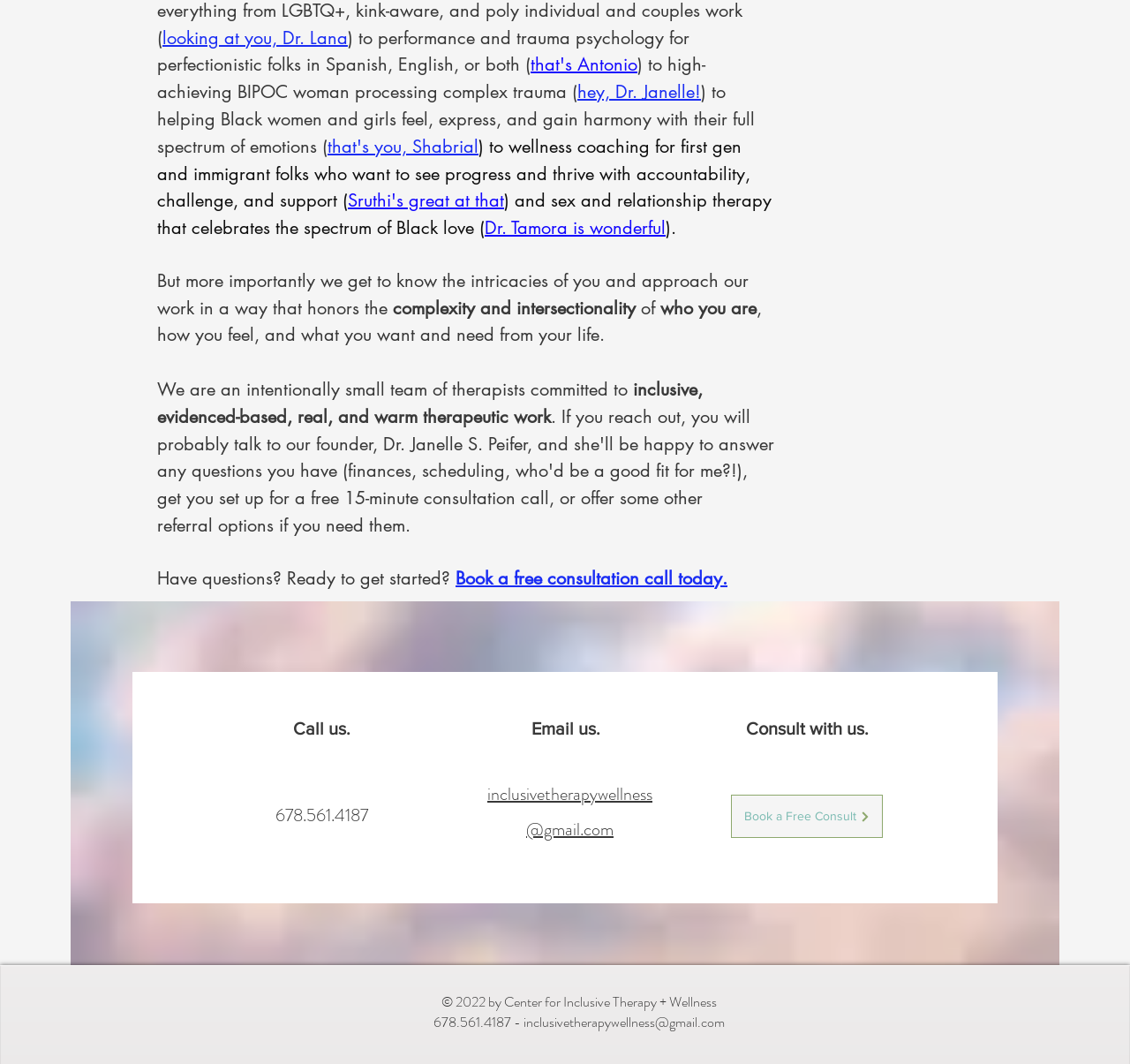Respond to the question below with a single word or phrase: What is the language of the therapy services?

Spanish, English, or both